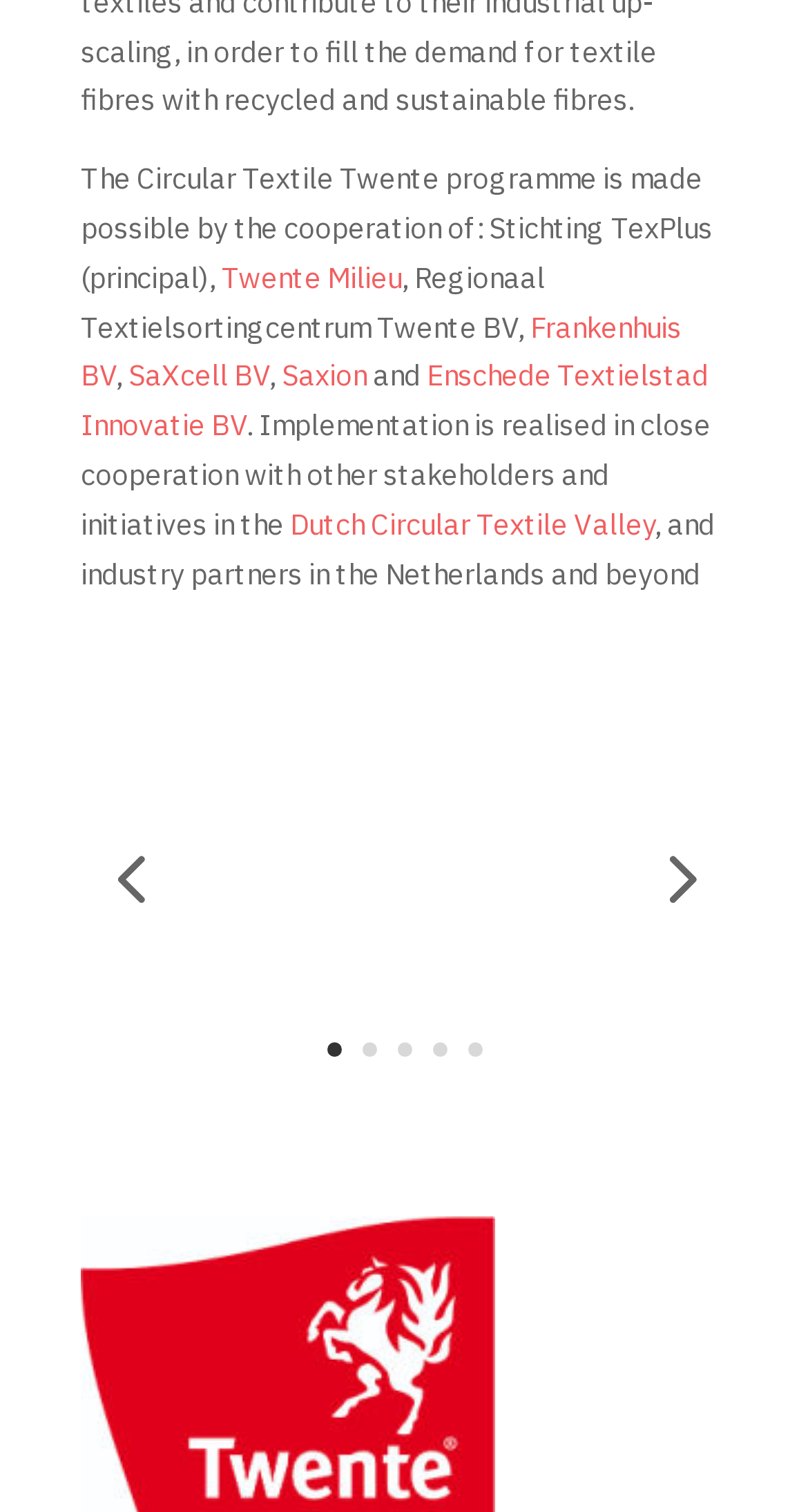How many numbered links are there at the bottom of the webpage? Based on the image, give a response in one word or a short phrase.

5